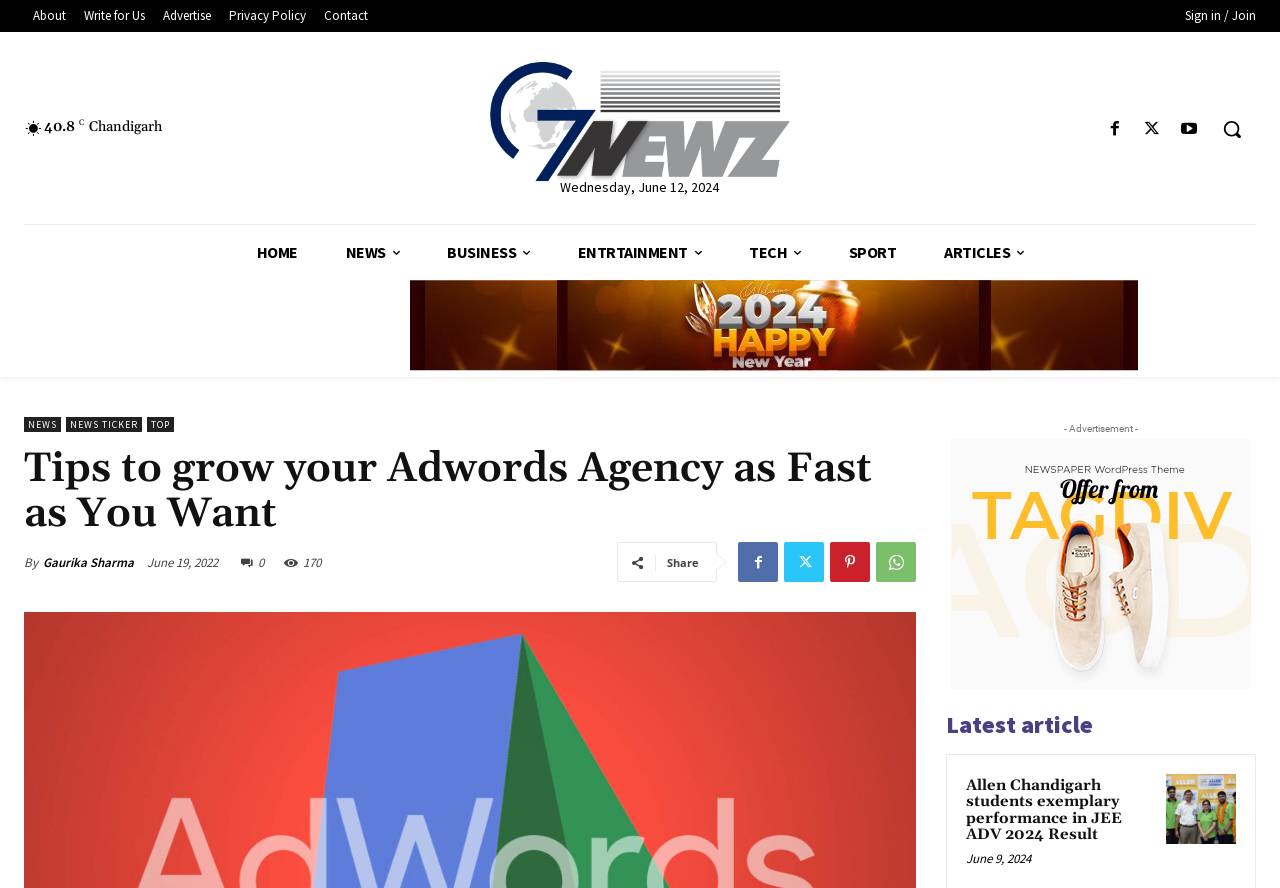Kindly provide the bounding box coordinates of the section you need to click on to fulfill the given instruction: "Click on the 'Sign in / Join' link".

[0.926, 0.006, 0.981, 0.03]